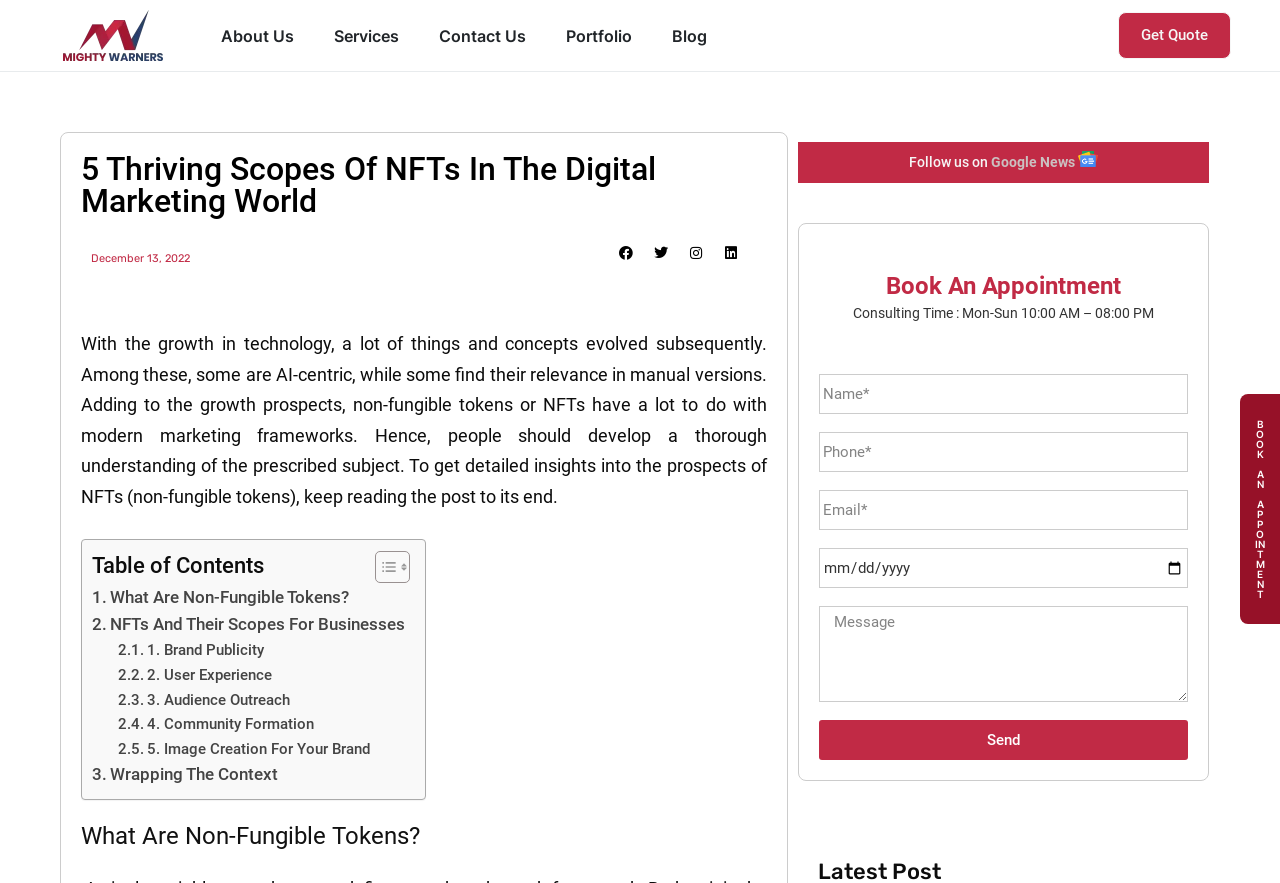Identify the bounding box coordinates of the clickable region necessary to fulfill the following instruction: "Click the 'About Us' link". The bounding box coordinates should be four float numbers between 0 and 1, i.e., [left, top, right, bottom].

[0.157, 0.014, 0.245, 0.066]